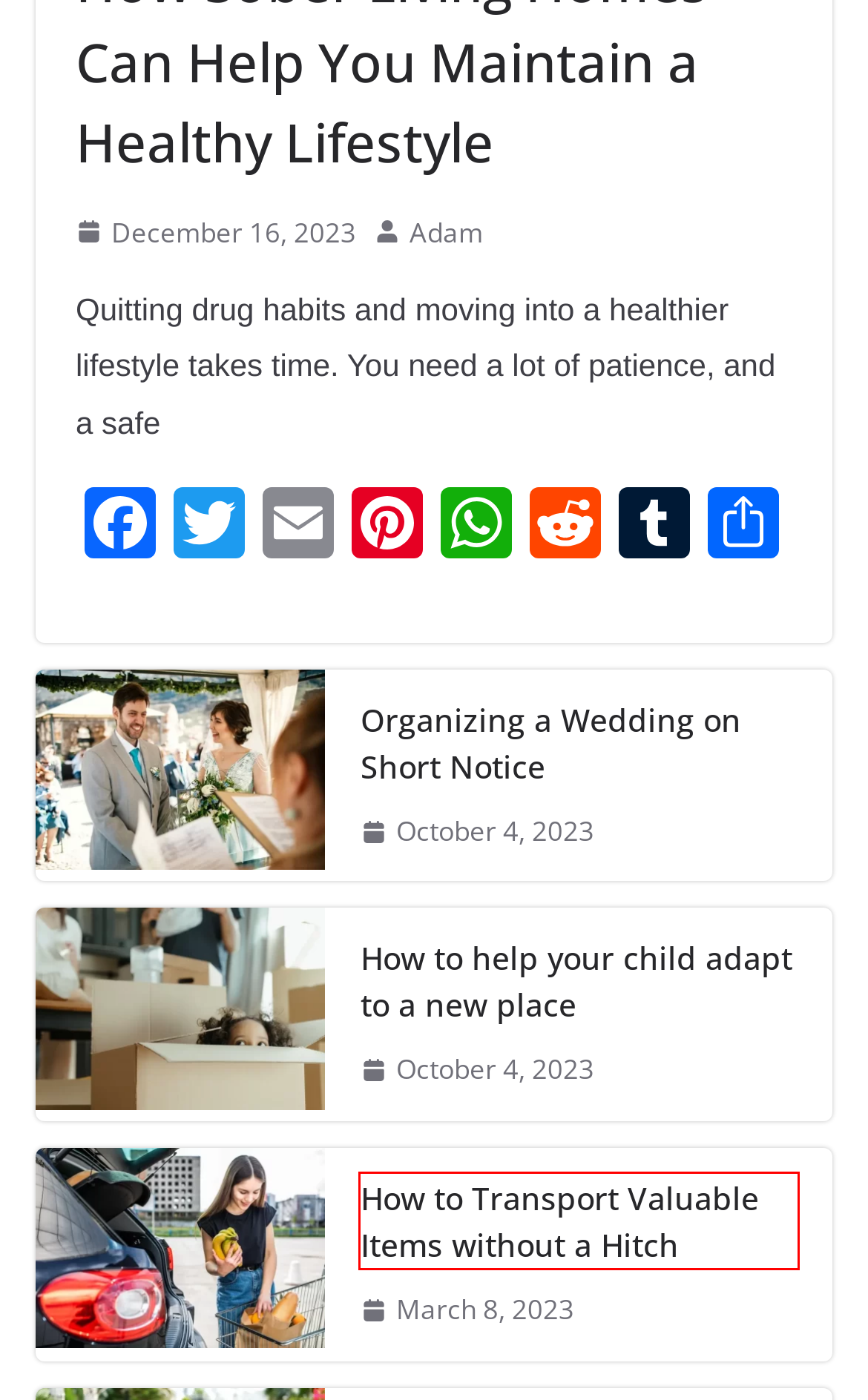You see a screenshot of a webpage with a red bounding box surrounding an element. Pick the webpage description that most accurately represents the new webpage after interacting with the element in the red bounding box. The options are:
A. Privacy Policy - Sonic Hours
B. How To Help Your Child Adapt To A New Place - Sonic Hours
C. Adam - Sonic Hours
D. Mastering Residential Proxy Servers: Your Gateway To Secure And Anonymous Web Browsing - Sonic Hours
E. Del Mar Energy: An Industrial Holding With An Innovative Financial Approach - Sonic Hours
F. How Sober Living Homes Can Help You Maintain A Healthy Lifestyle - Sonic Hours
G. Organizing A Wedding On Short Notice - Sonic Hours
H. How To Transport Valuable Items Without A Hitch - Sonic Hours

H